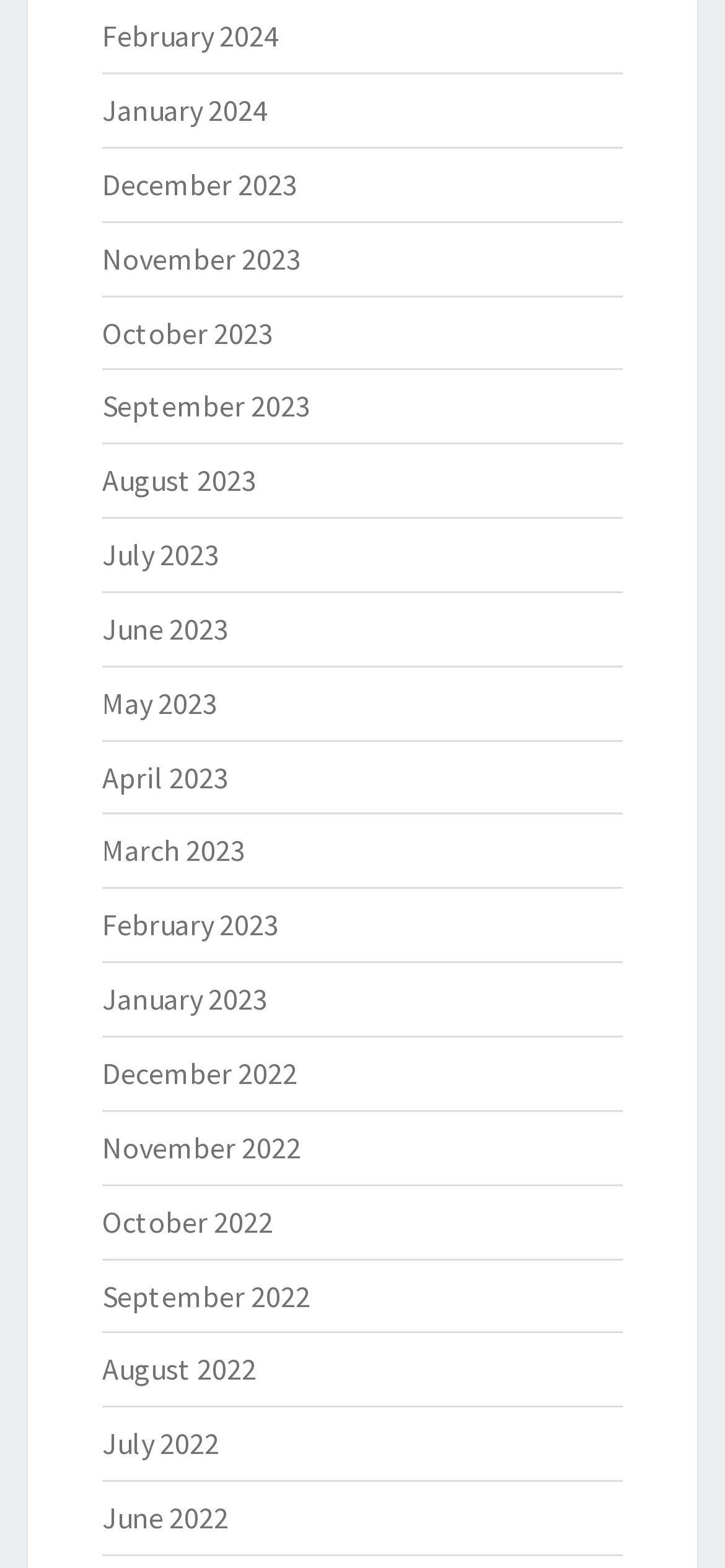Give a succinct answer to this question in a single word or phrase: 
Are the month names grouped by year?

Yes